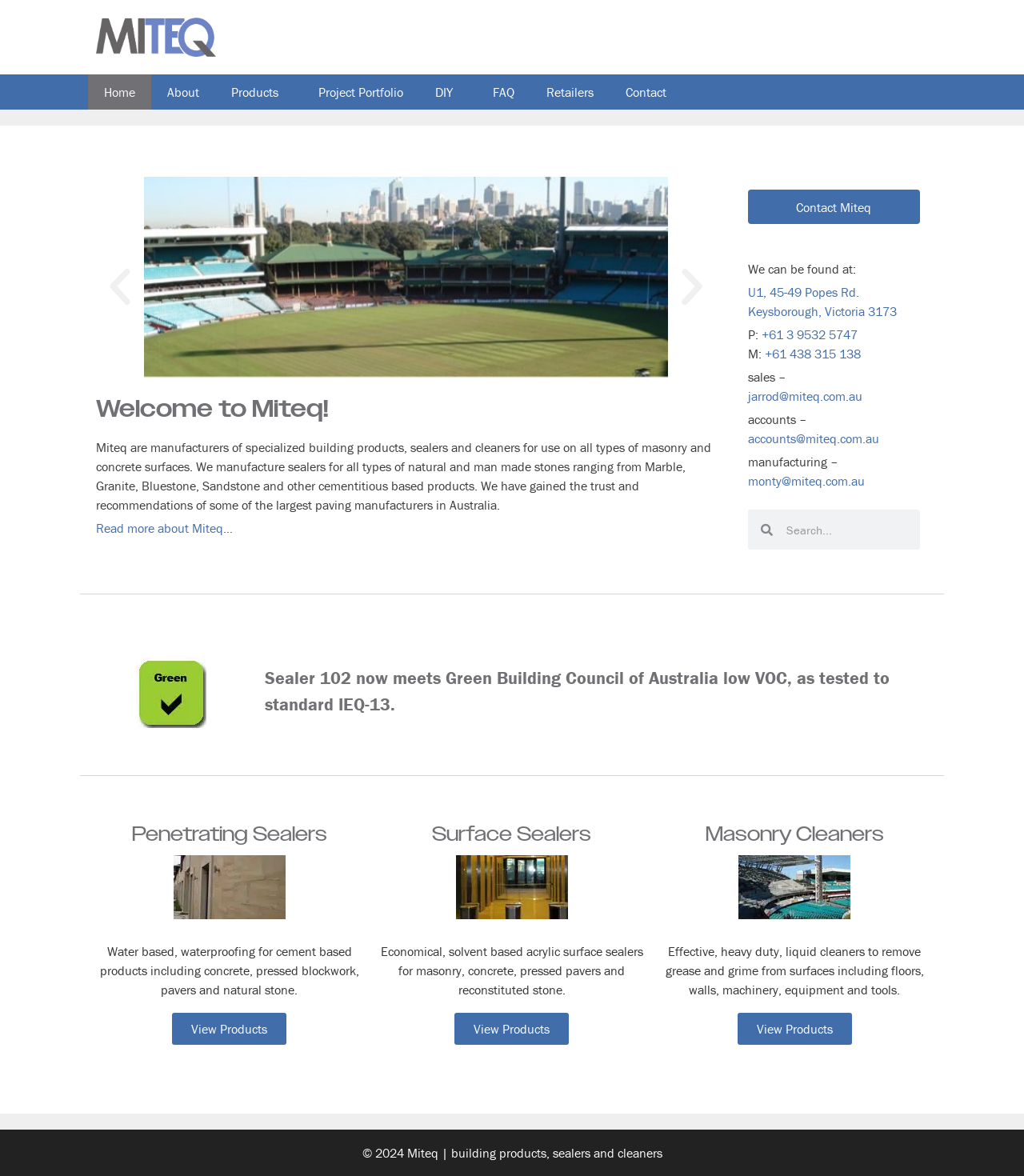What type of cleaners does Miteq offer?
Please respond to the question thoroughly and include all relevant details.

The webpage lists masonry cleaners as one of the products offered by Miteq, which are effective, heavy-duty, liquid cleaners used to remove grease and grime from surfaces.